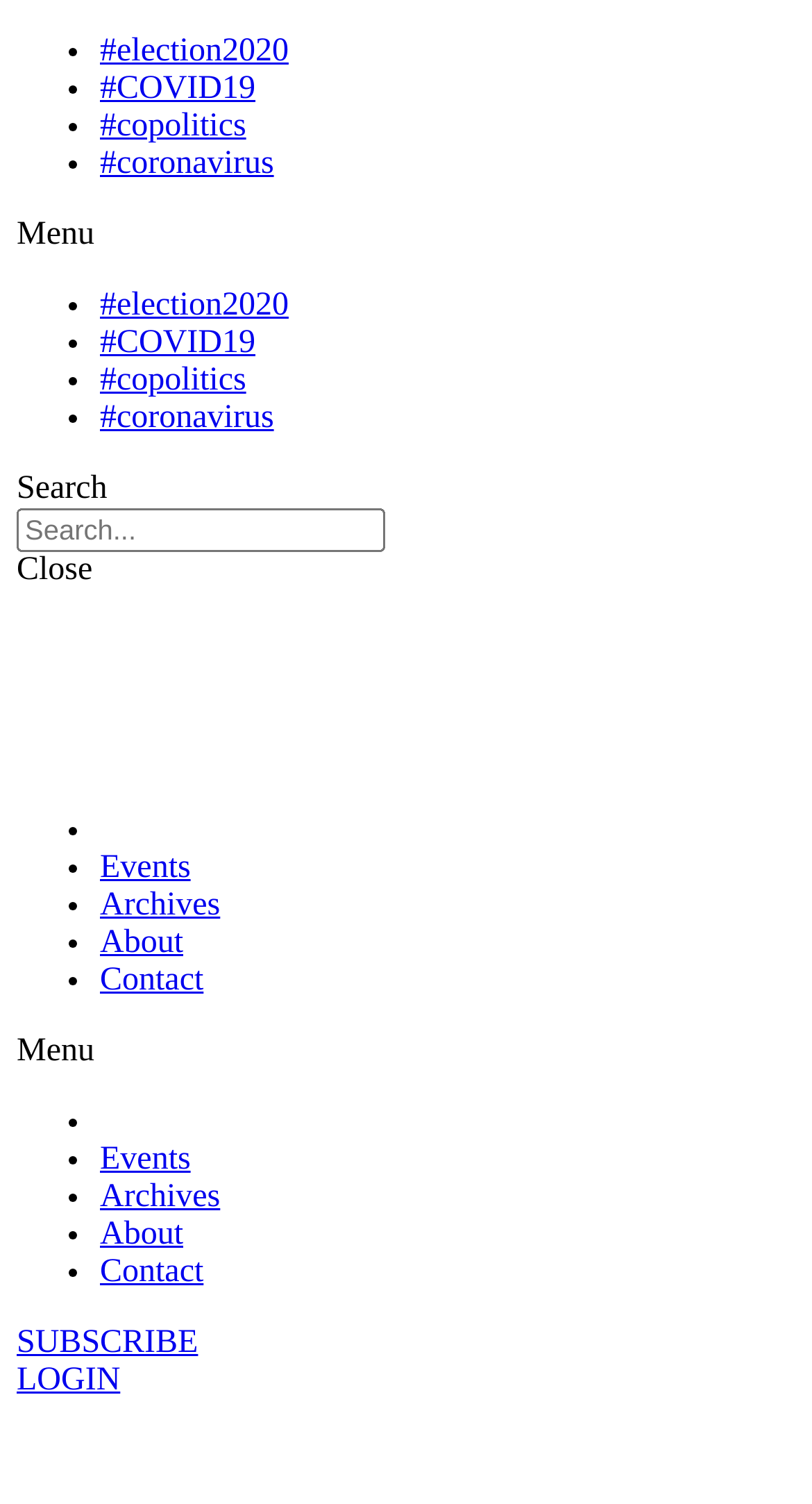Produce a meticulous description of the webpage.

The webpage appears to be a news article from The Colorado Herald, with a focus on politics. At the top, there is a list of tags or categories, including "#election2020", "#COVID19", "#copolitics", and "#coronavirus", which suggests that the article is related to these topics. 

Below the tags, there is a menu toggle button on the left side, followed by a search bar with a "Search" label and a search box. The search bar also has a "Close" button on the right side. 

Further down, there is a horizontal list of links, including "Events", "Archives", "About", and "Contact", which are likely navigation links for the website. 

On the right side, there are two buttons, "SUBSCRIBE" and "LOGIN", which suggest that users can subscribe to the website or log in to access more content. 

The main content of the webpage is not explicitly described in the accessibility tree, but based on the meta description, it appears to be an article about Governor Andrew Cuomo, criticizing his handling of the COVID-19 pandemic.